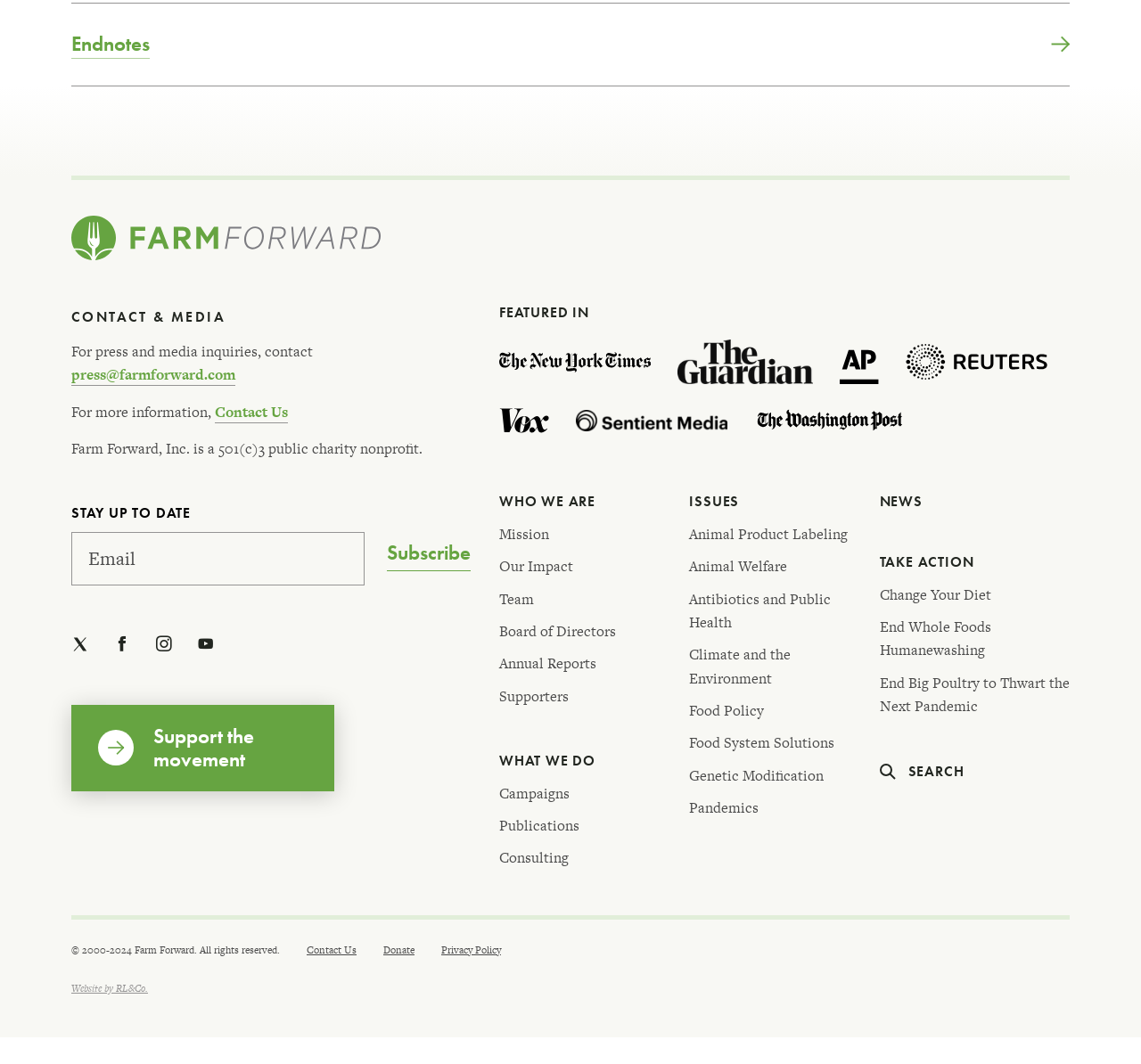Please identify the bounding box coordinates of the element I should click to complete this instruction: 'Search for best-fit schools'. The coordinates should be given as four float numbers between 0 and 1, like this: [left, top, right, bottom].

None